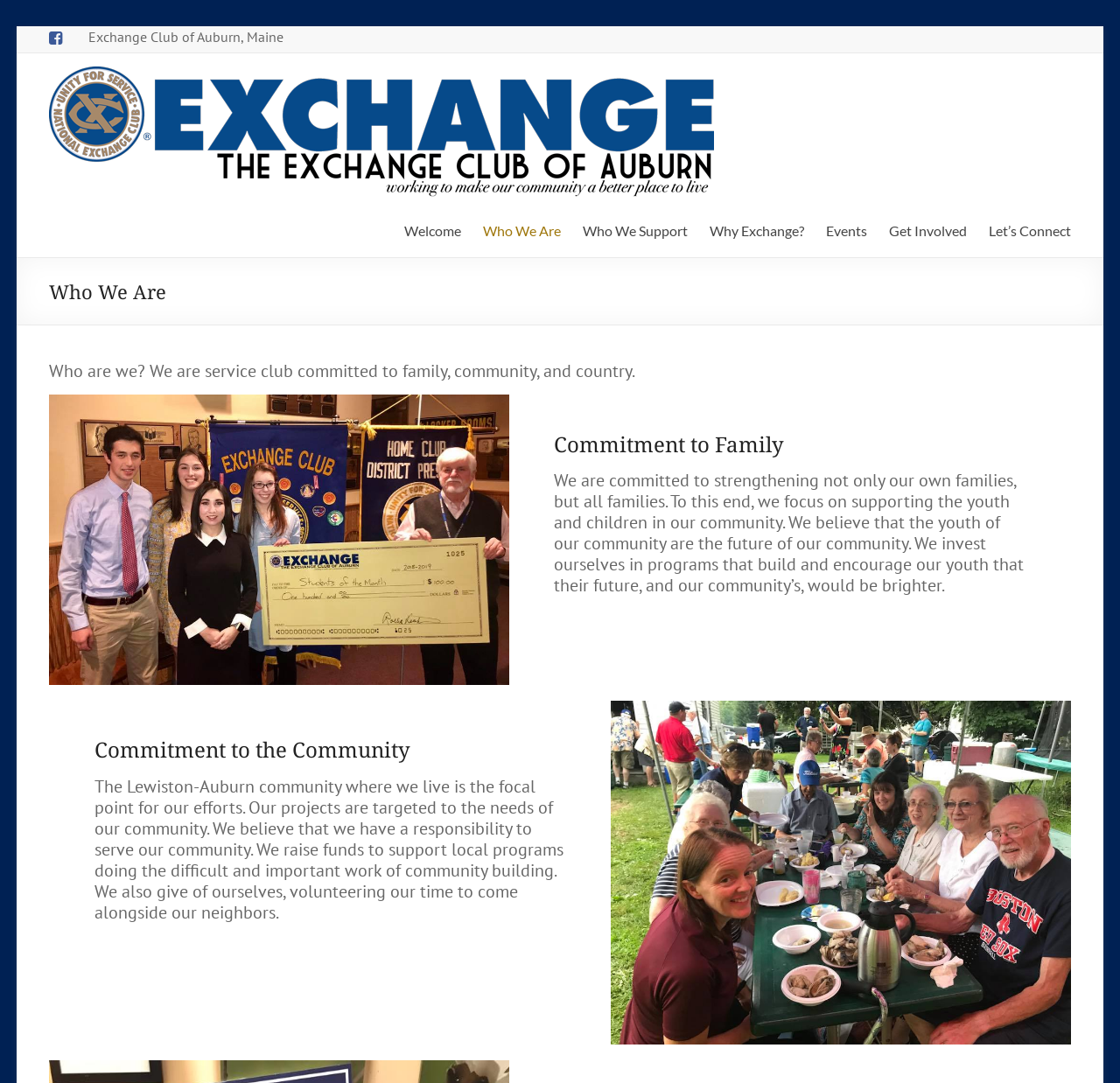What is the focus of the club's community efforts?
Based on the screenshot, provide a one-word or short-phrase response.

Youth and children